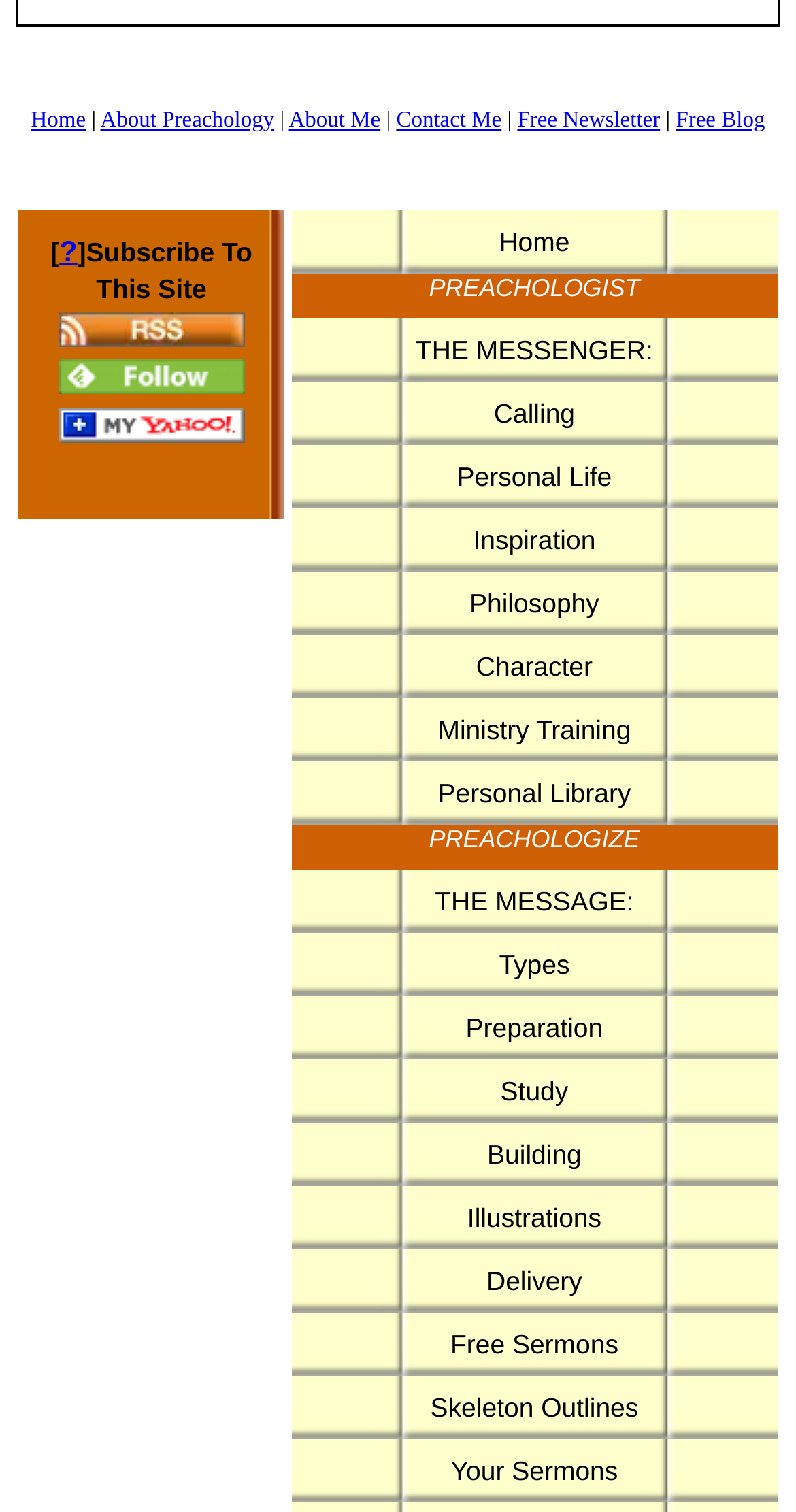Show the bounding box coordinates for the element that needs to be clicked to execute the following instruction: "Go to Home page". Provide the coordinates in the form of four float numbers between 0 and 1, i.e., [left, top, right, bottom].

[0.366, 0.14, 0.976, 0.181]